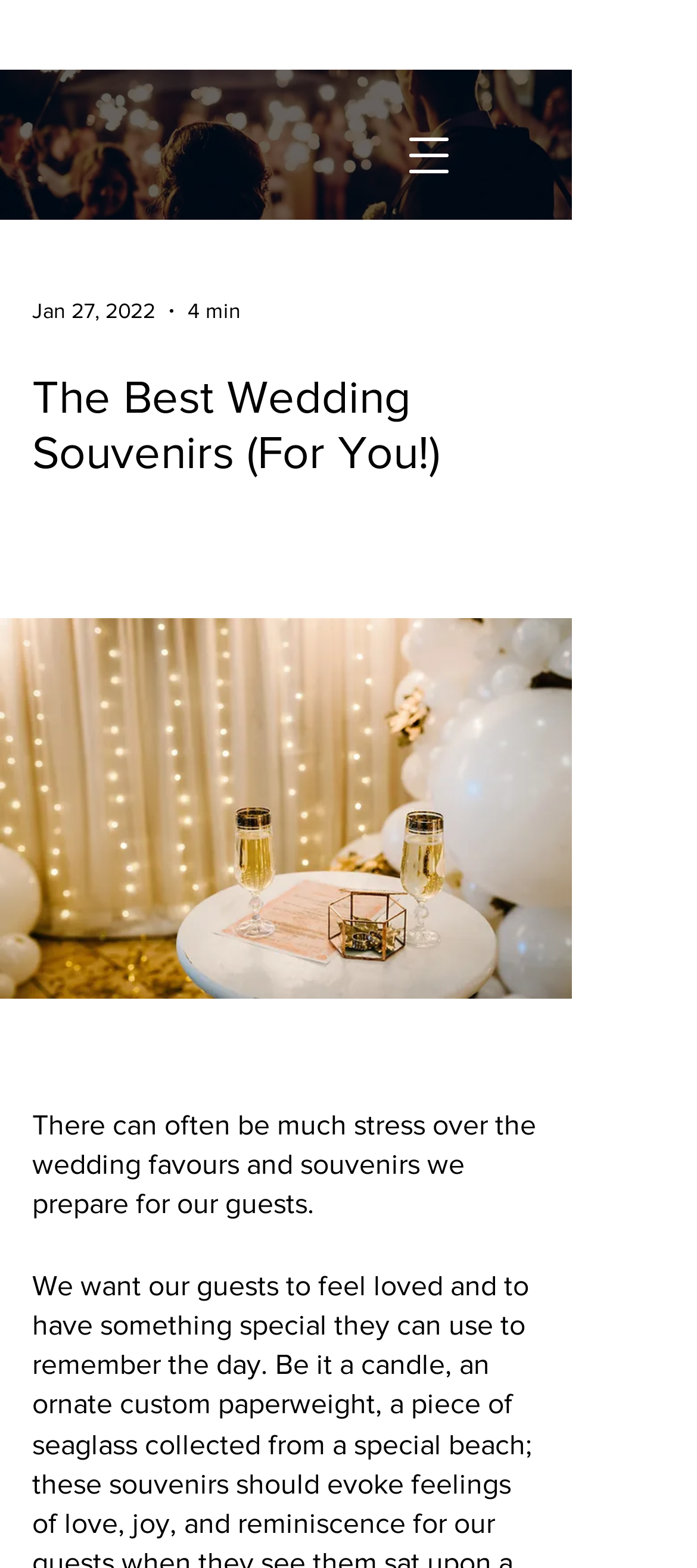What is the tone of the webpage?
Answer the question with a single word or phrase derived from the image.

Helpful